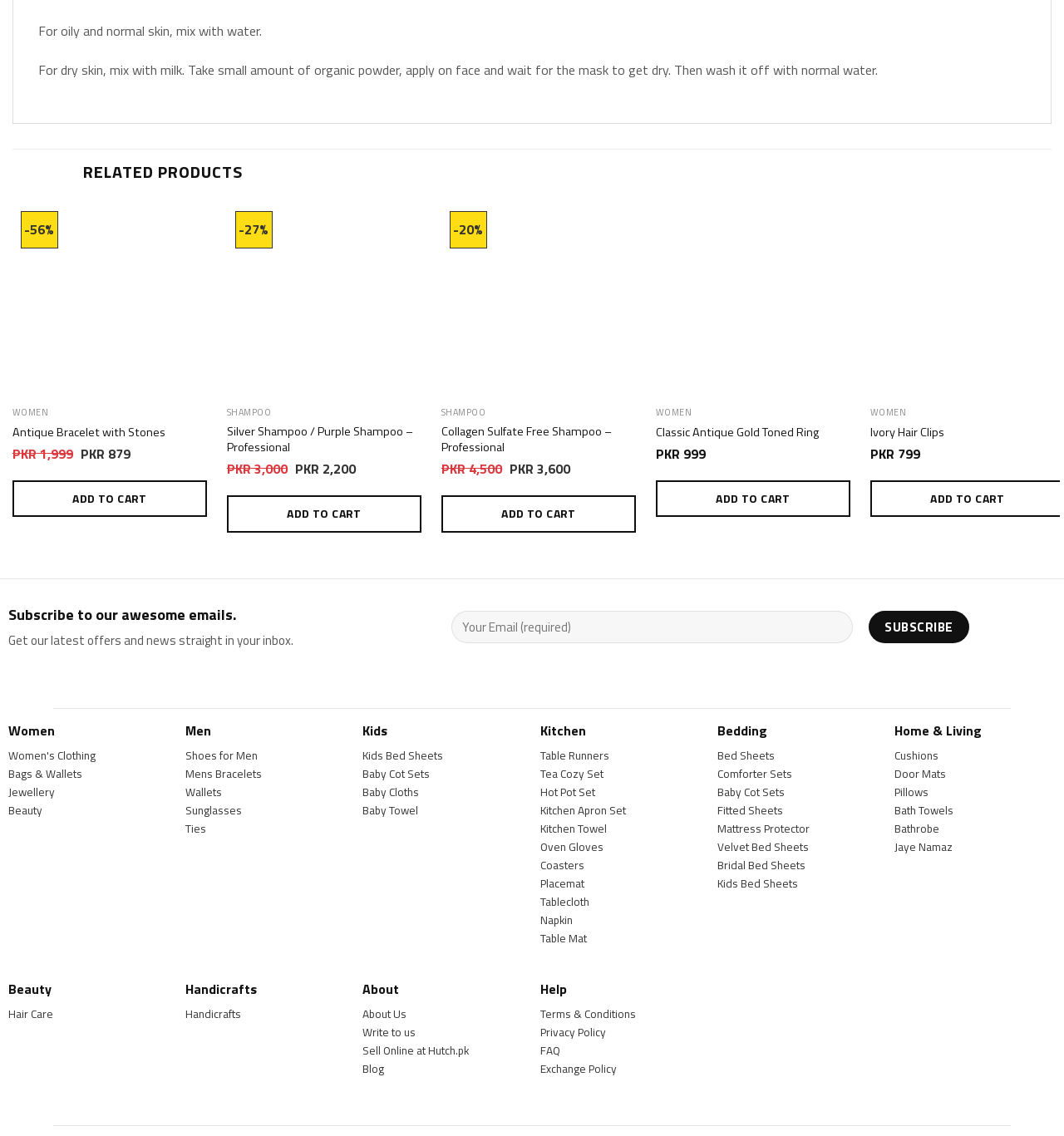Respond to the following query with just one word or a short phrase: 
What type of products are listed under 'RELATED PRODUCTS'?

Beauty and jewelry products